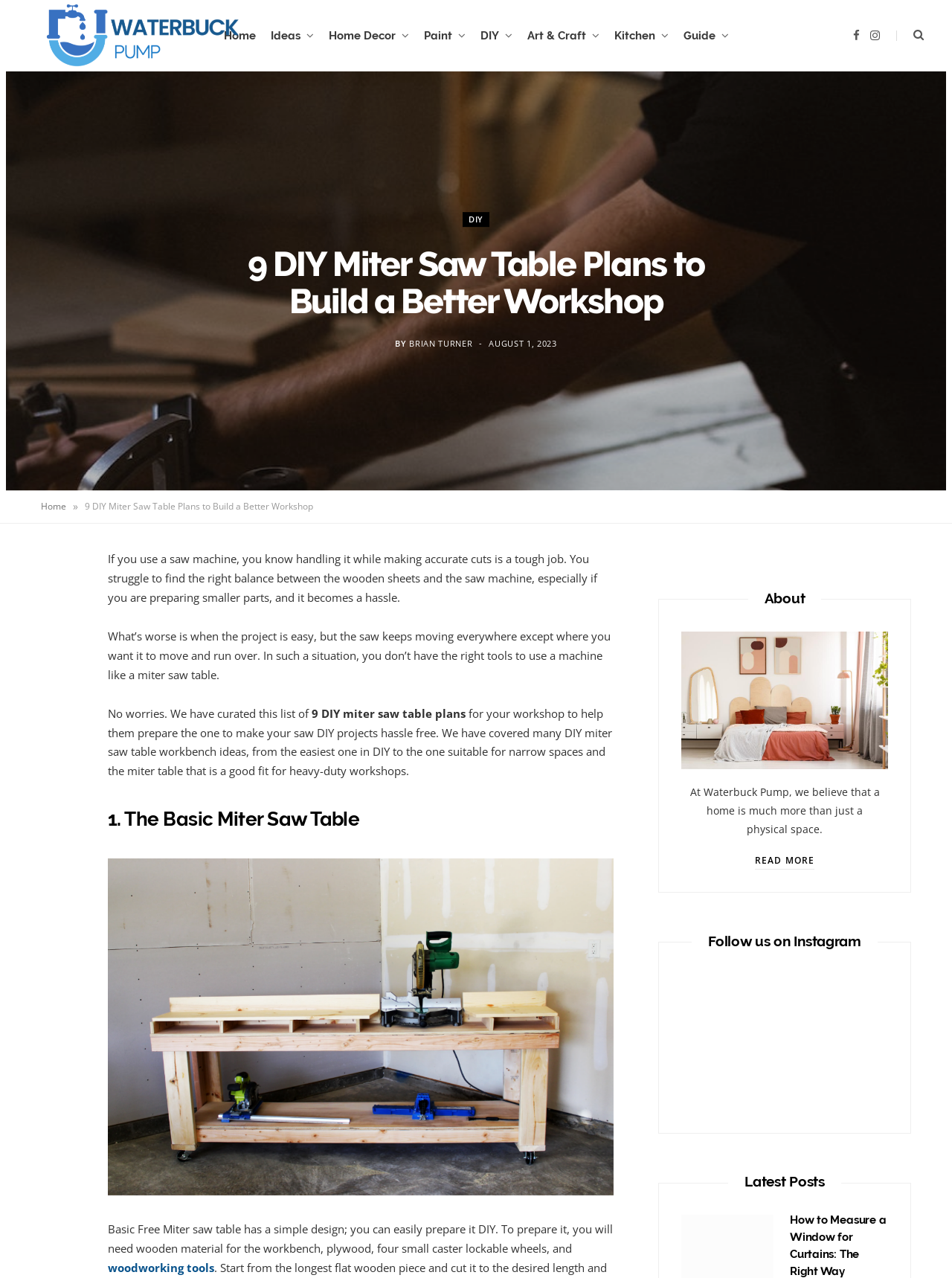Elaborate on the different components and information displayed on the webpage.

This webpage is about DIY miter saw table plans, with a focus on helping readers build a more efficient workspace. At the top, there is a logo and a navigation menu with links to "Home", "Ideas", "Home Decor", "Paint", "DIY", "Art & Craft", "Kitchen", and "Guide". Below the navigation menu, there is a large heading that reads "9 DIY Miter Saw Table Plans to Build a Better Workshop". 

To the right of the heading, there is a section with the author's name, "BRIAN TURNER", and the date "AUGUST 1, 2023". Below this section, there is a brief introduction to the importance of having a proper miter saw table for DIY projects. 

The main content of the webpage is divided into sections, each describing a different DIY miter saw table plan. The first plan is called "The Basic Miter Saw Table", and it has a simple design that can be easily built with wooden materials and basic tools. There is an image accompanying each plan, showing what the finished product looks like.

On the right side of the webpage, there is a section with links to the author's social media profiles, including Facebook and Instagram. Below this section, there is a brief "About" section that describes the website's mission and values. 

Further down the webpage, there are several Instagram posts from the author, each showcasing a different interior design idea. These posts include images and captions with hashtags. 

At the bottom of the webpage, there is a section with links to the latest posts on the website, including articles on measuring windows for curtains and other DIY-related topics.